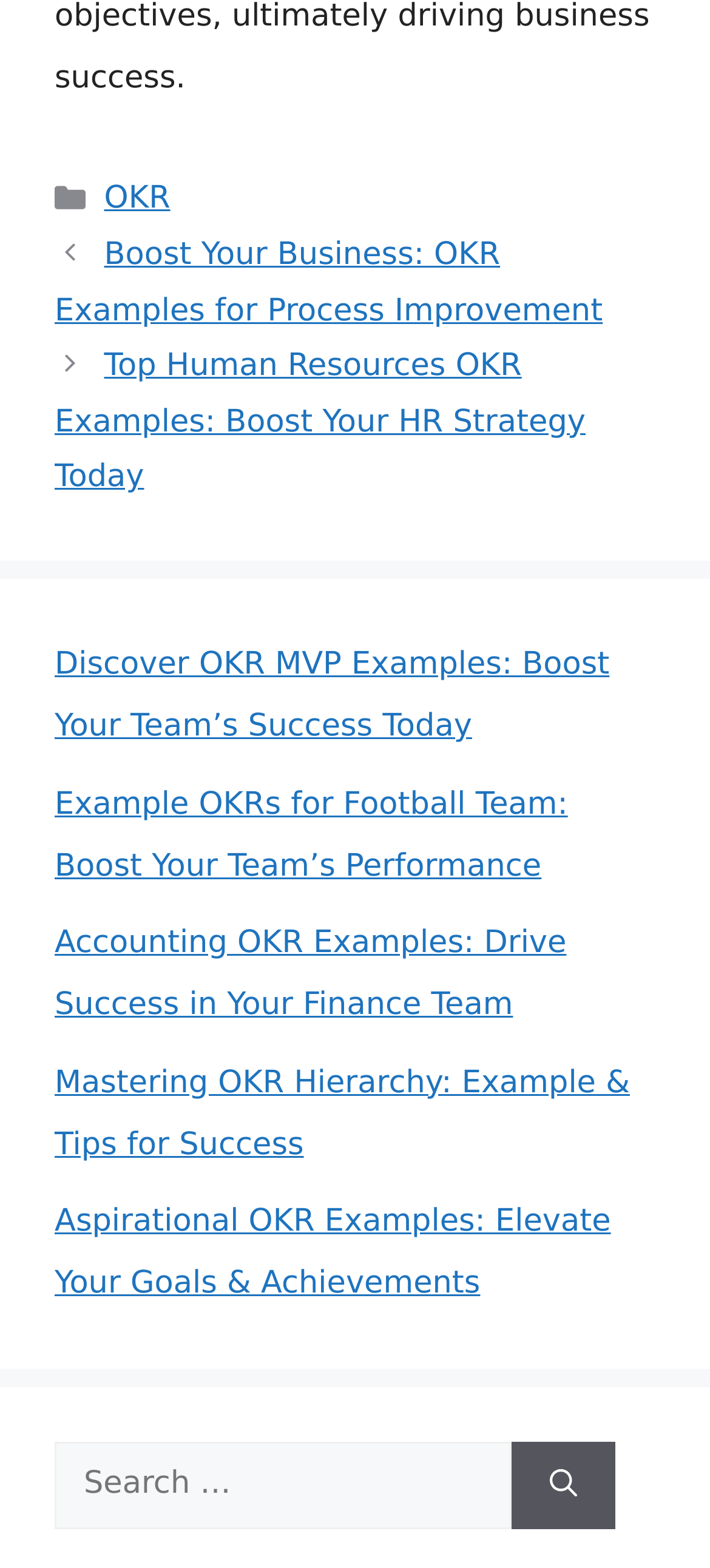Find the bounding box coordinates of the area to click in order to follow the instruction: "Search for OKR examples".

[0.077, 0.92, 0.721, 0.975]